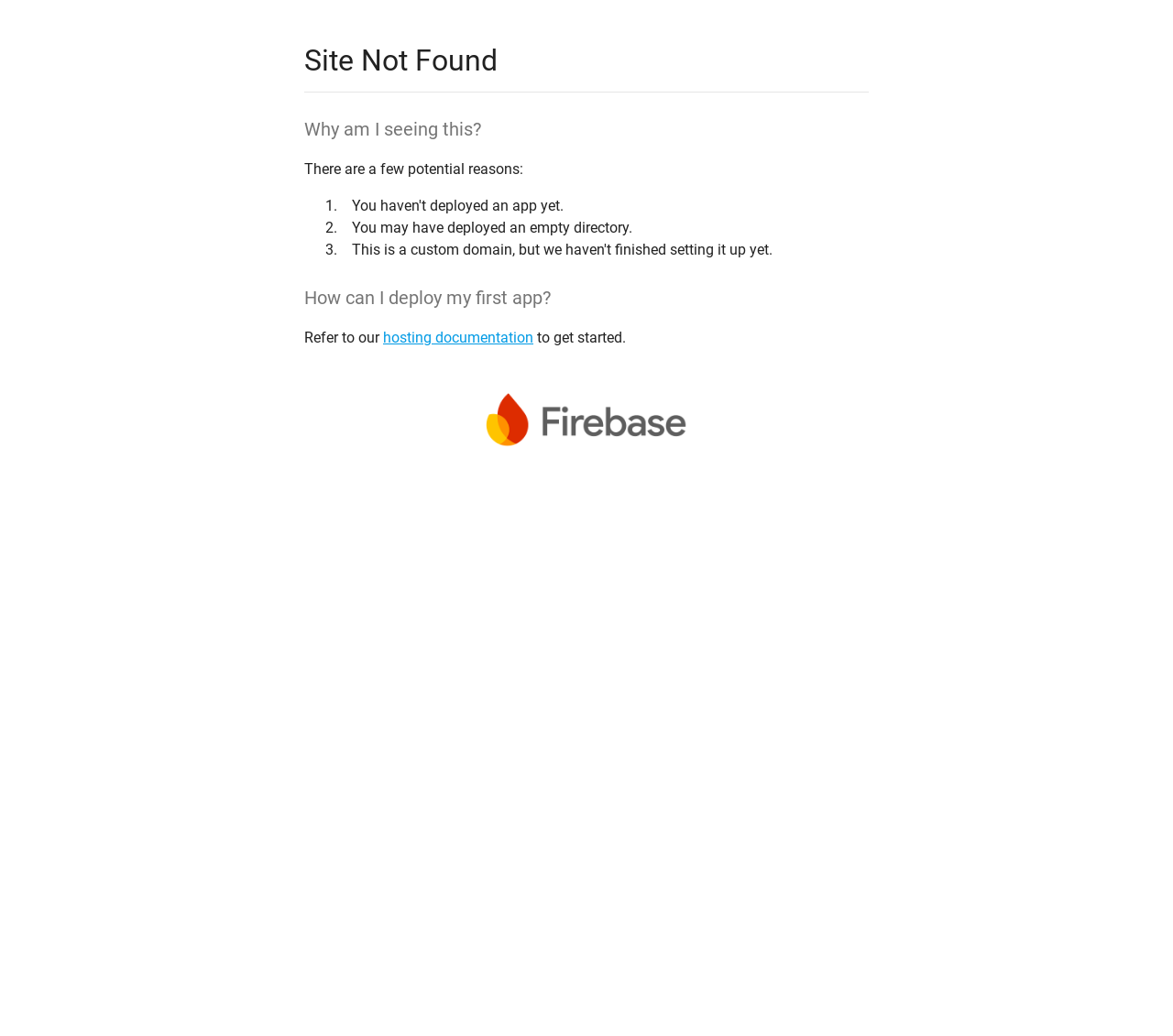Determine the webpage's heading and output its text content.

Site Not Found